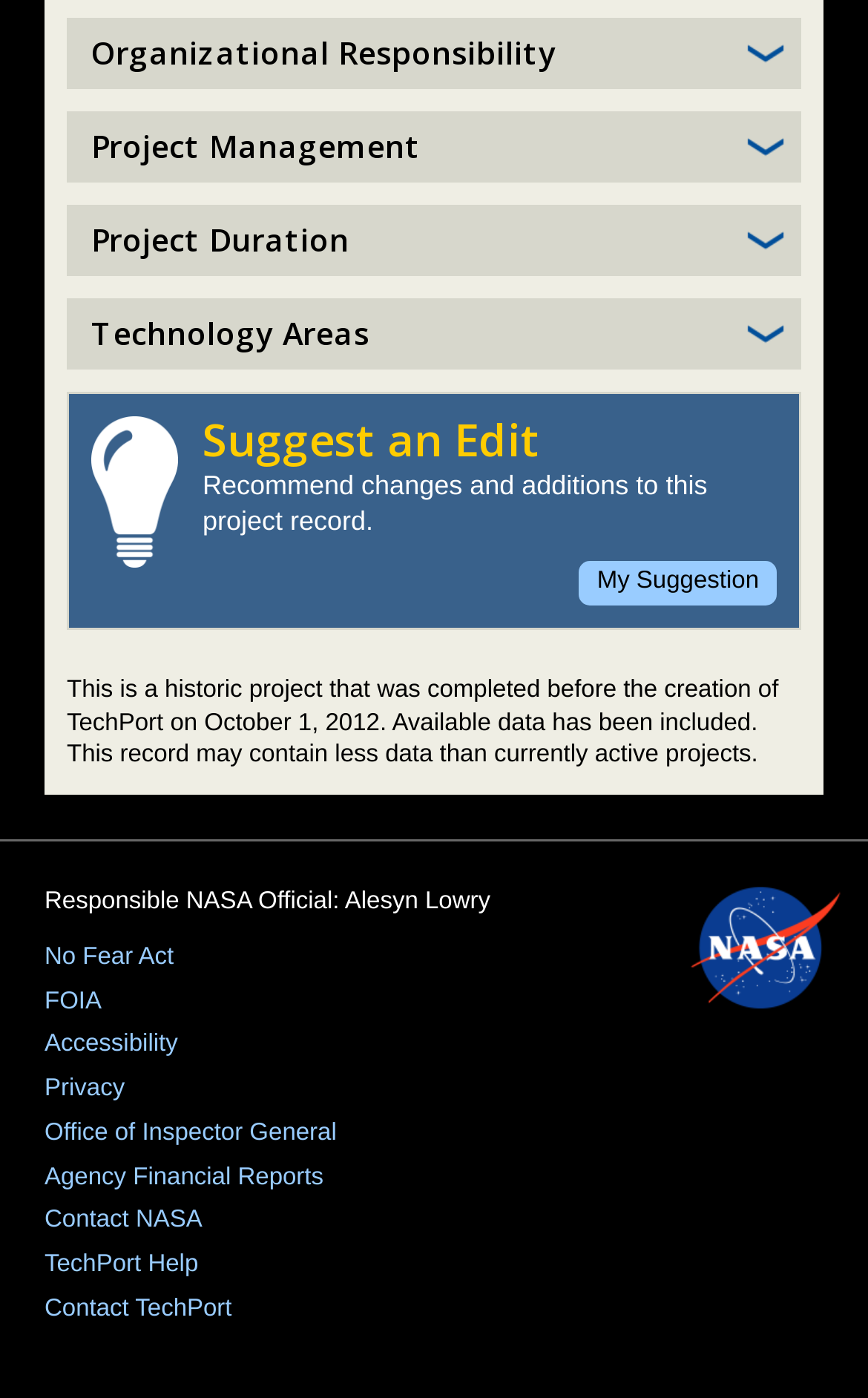Pinpoint the bounding box coordinates of the element that must be clicked to accomplish the following instruction: "Suggest an Edit". The coordinates should be in the format of four float numbers between 0 and 1, i.e., [left, top, right, bottom].

[0.667, 0.401, 0.895, 0.433]